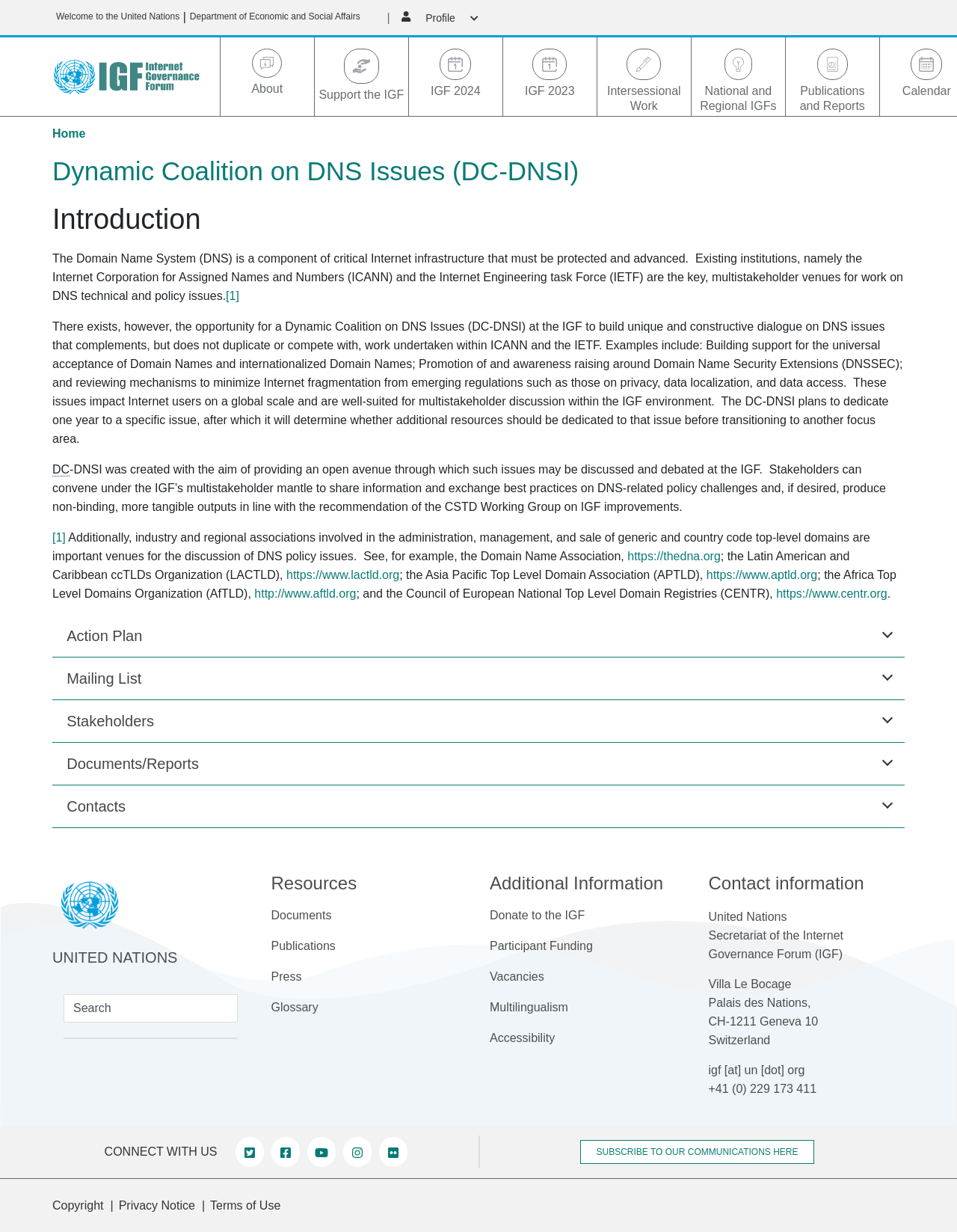What is the goal of the Dynamic Coalition's work?
Relying on the image, give a concise answer in one word or a brief phrase.

To build unique and constructive dialogue on DNS issues